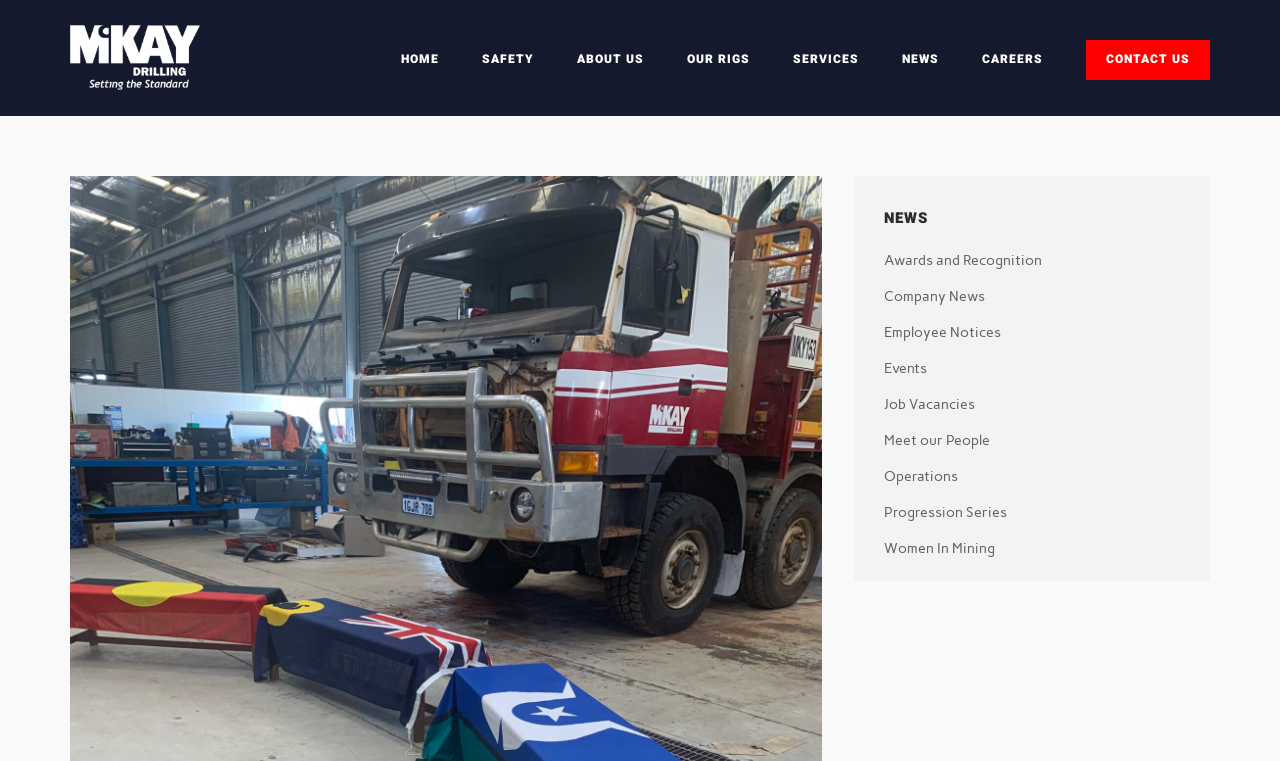Find the bounding box coordinates for the area you need to click to carry out the instruction: "learn about safety". The coordinates should be four float numbers between 0 and 1, indicated as [left, top, right, bottom].

[0.377, 0.066, 0.417, 0.099]